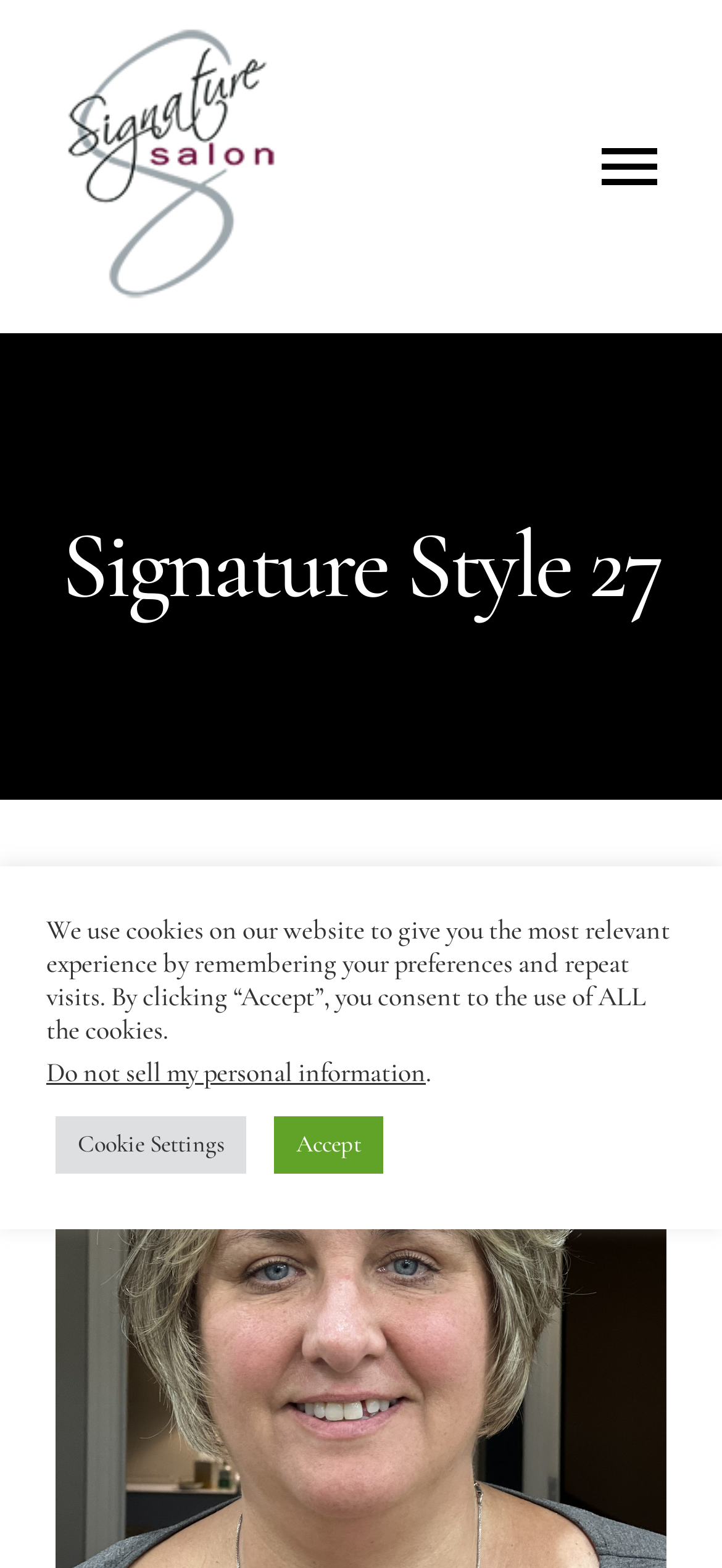Please determine the bounding box coordinates of the area that needs to be clicked to complete this task: 'View STYLE GALLERY'. The coordinates must be four float numbers between 0 and 1, formatted as [left, top, right, bottom].

[0.0, 0.298, 1.0, 0.362]